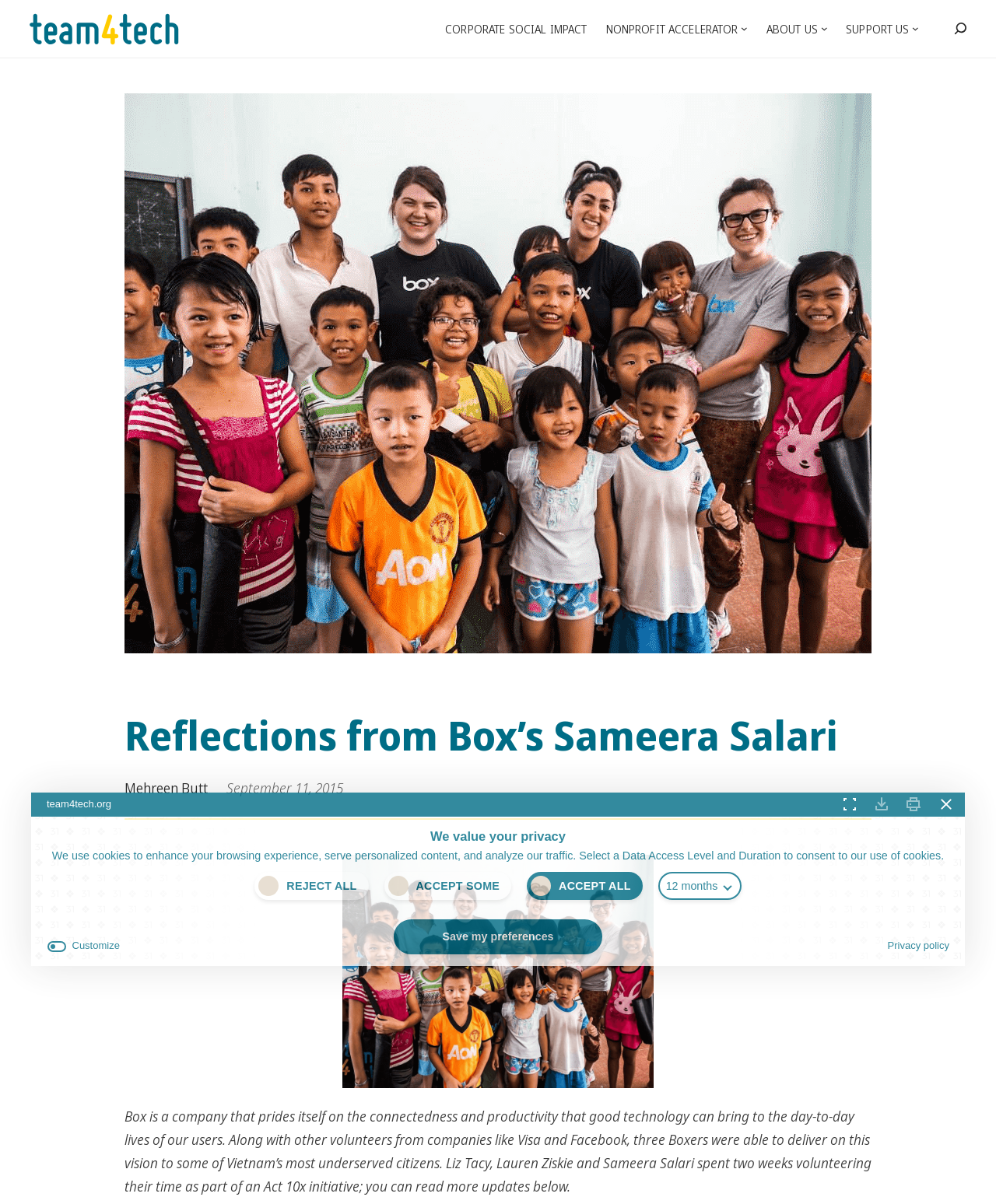Given the description of the UI element: "Support Us", predict the bounding box coordinates in the form of [left, top, right, bottom], with each value being a float between 0 and 1.

[0.849, 0.012, 0.913, 0.037]